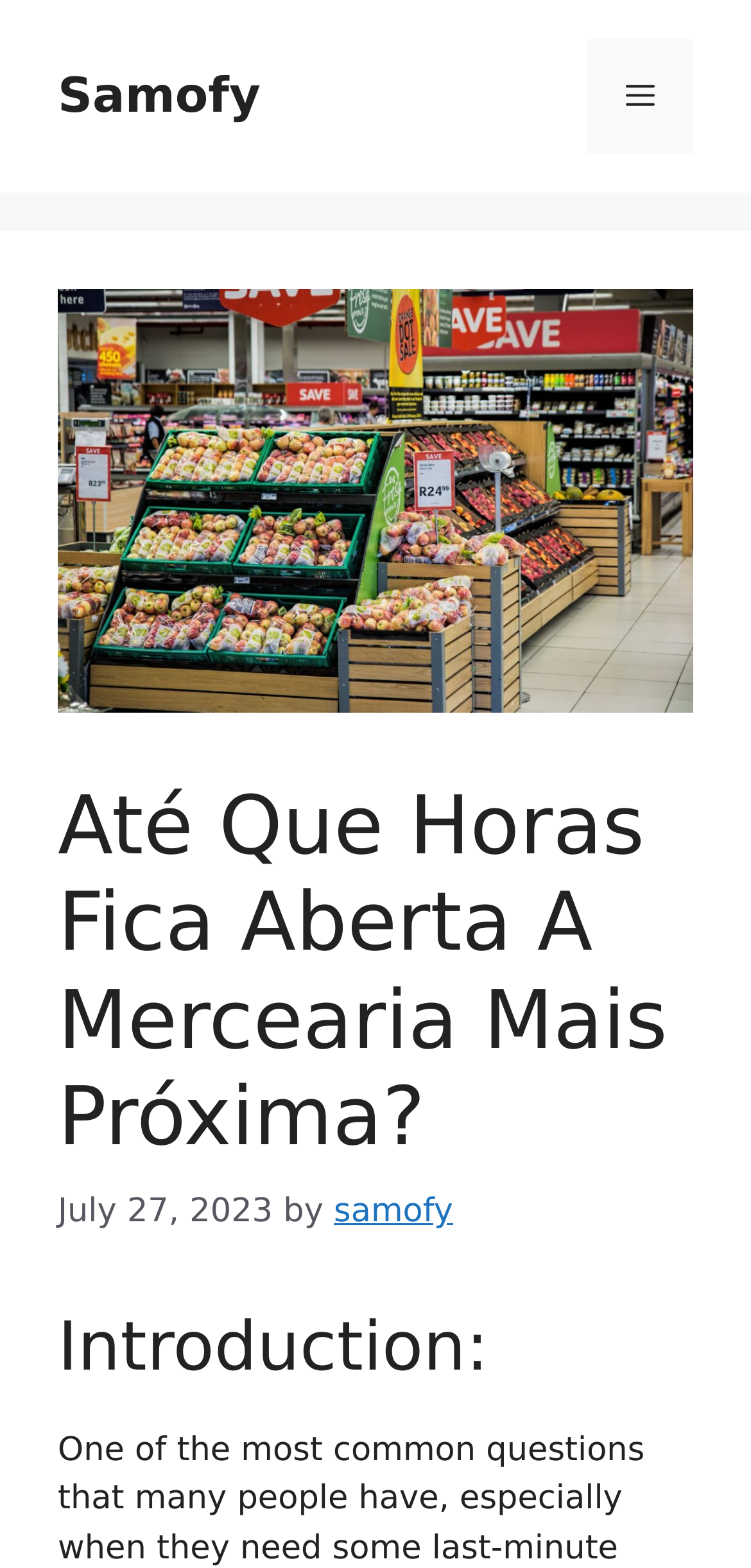Given the description "Menu", determine the bounding box of the corresponding UI element.

[0.782, 0.025, 0.923, 0.098]